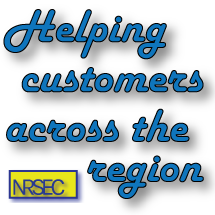Answer with a single word or phrase: 
What color is the rectangular logo?

Blue and yellow